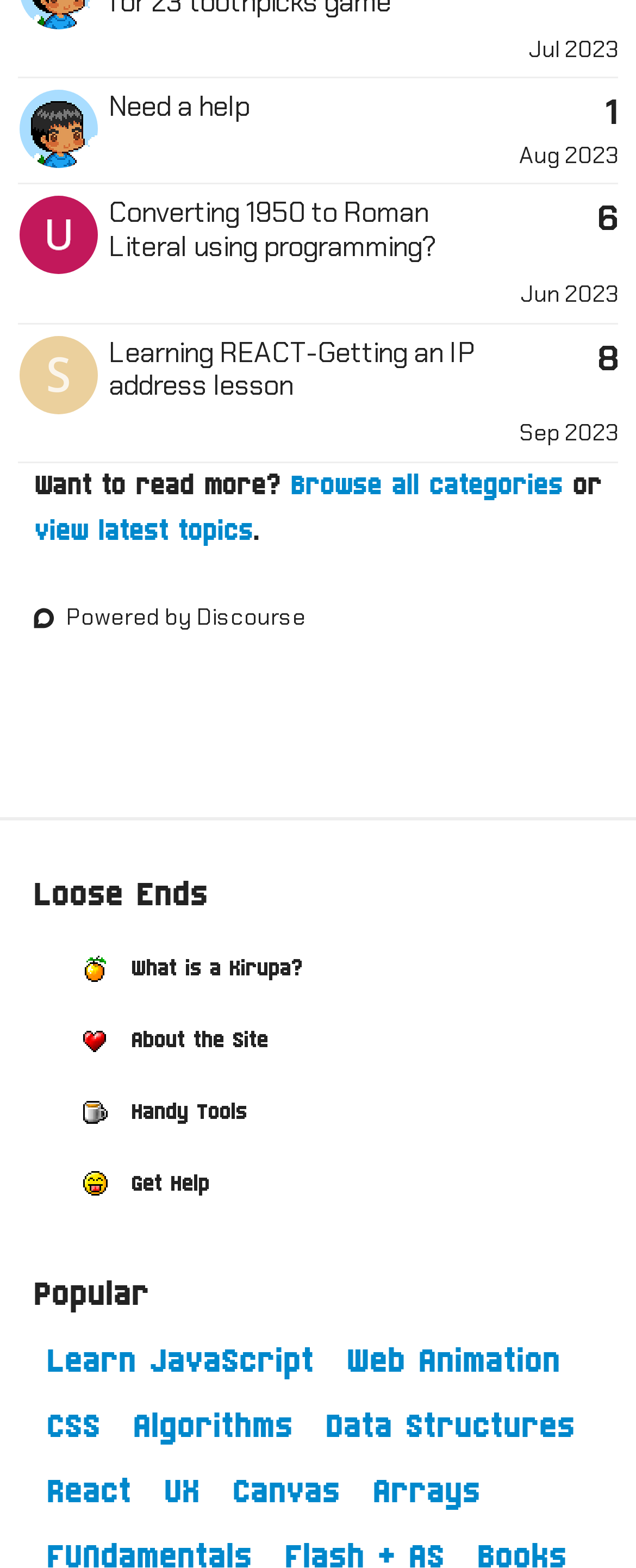Locate the bounding box coordinates of the element that should be clicked to execute the following instruction: "View kirupa's profile".

[0.03, 0.07, 0.153, 0.092]